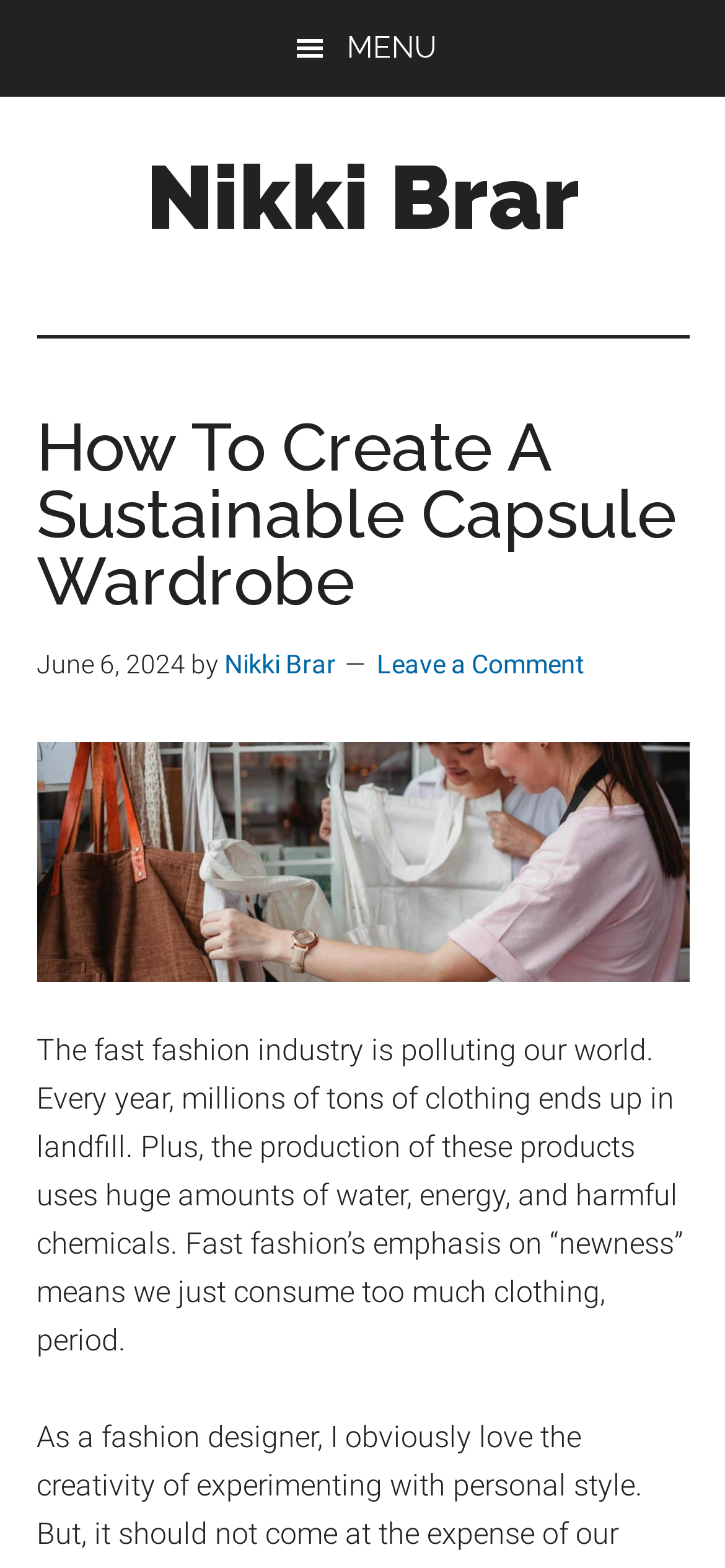What is the purpose of the 'Leave a Comment' link?
Look at the image and answer with only one word or phrase.

To comment on the article